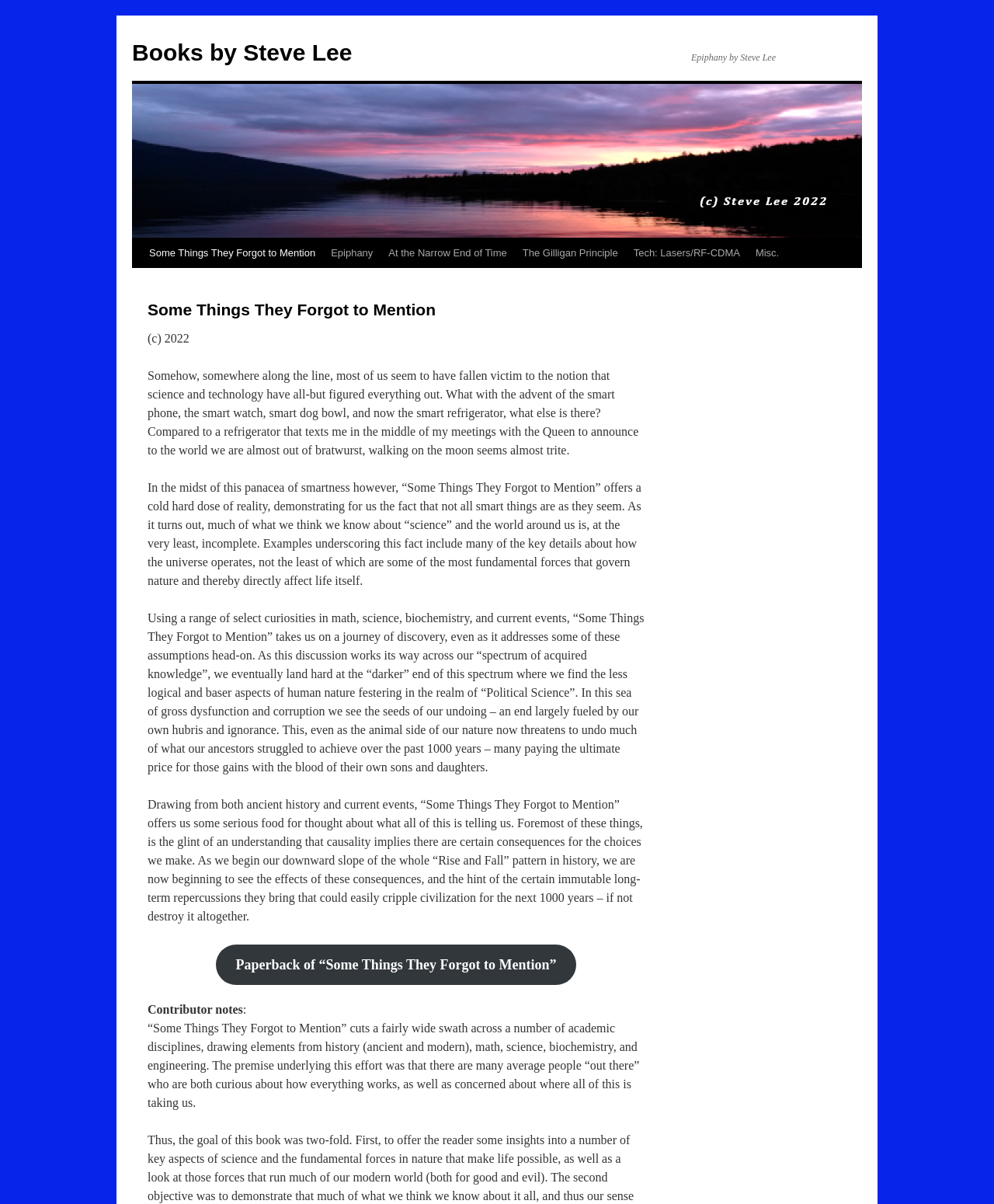What is the title of the book by Steve Lee?
Refer to the screenshot and deliver a thorough answer to the question presented.

The title of the book is mentioned in the link 'Some Things They Forgot to Mention' and also in the heading 'Some Things They Forgot to Mention'.